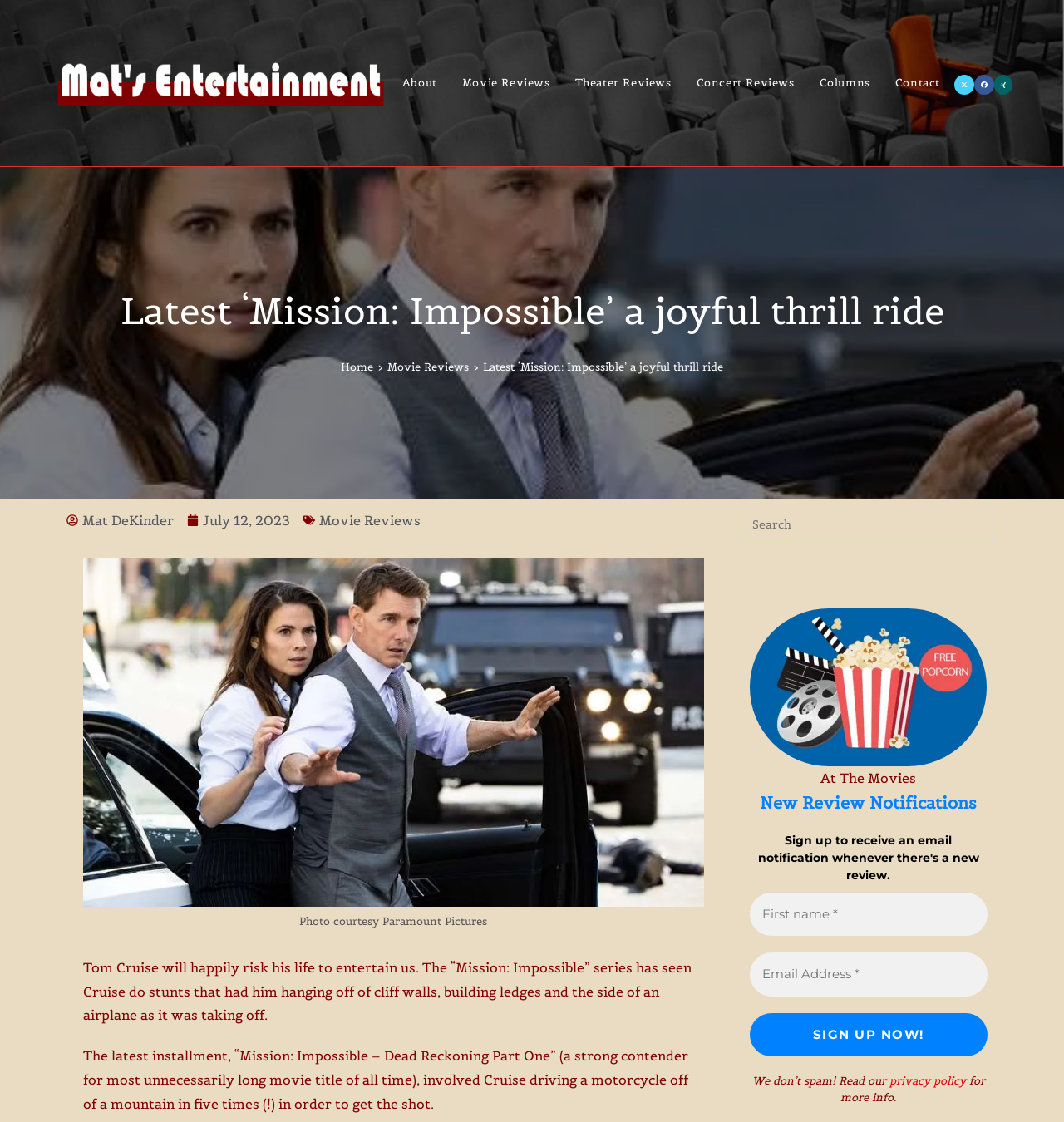Please find the bounding box for the following UI element description. Provide the coordinates in (top-left x, top-left y, bottom-right x, bottom-right y) format, with values between 0 and 1: July 12, 2023

[0.176, 0.453, 0.273, 0.475]